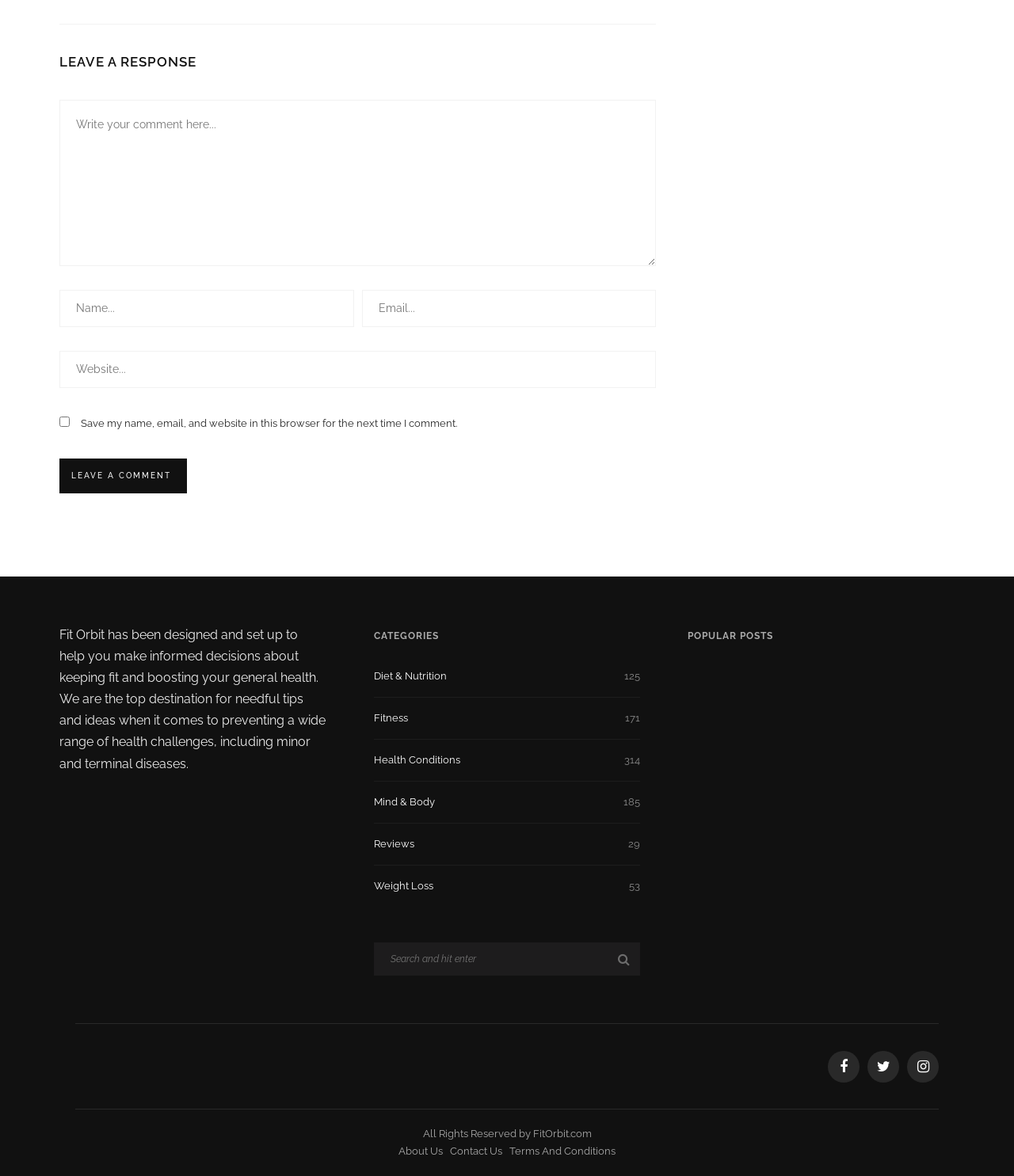Answer the question below using just one word or a short phrase: 
What is the topic of the first popular post?

Feeling like dying soon